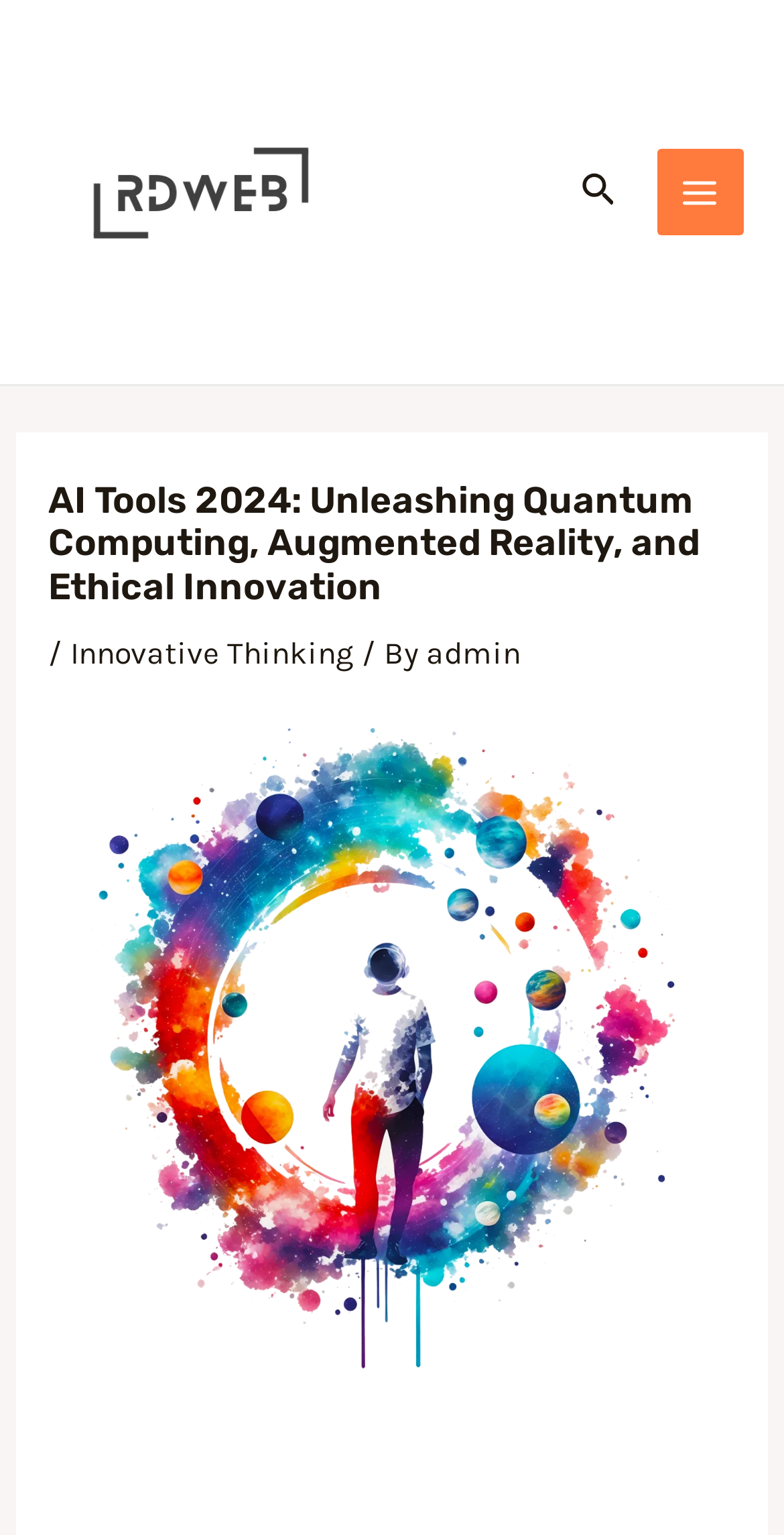Write an extensive caption that covers every aspect of the webpage.

The webpage is about AI tools in 2024, focusing on quantum computing, augmented reality, and ethical innovation. At the top left, there is a link to "Web dizaj i digitalni marketing" accompanied by an image with the same name. To the right of this link, there is a search icon link with a small image. 

On the top right, there is a "MAIN MENU" button that is not expanded. Next to the button, there is a small image. 

Below the top section, there is a large header that spans the entire width of the page. The header contains the title "AI Tools 2024: Unleashing Quantum Computing, Augmented Reality, and Ethical Innovation" in a prominent heading. Below the title, there is a slash followed by two links: "Innovative Thinking" and "admin", separated by a "By" text. 

The header also features a large image that takes up most of the space, depicting a futuristic AI-powered world with quantum computing and augmented reality integration.